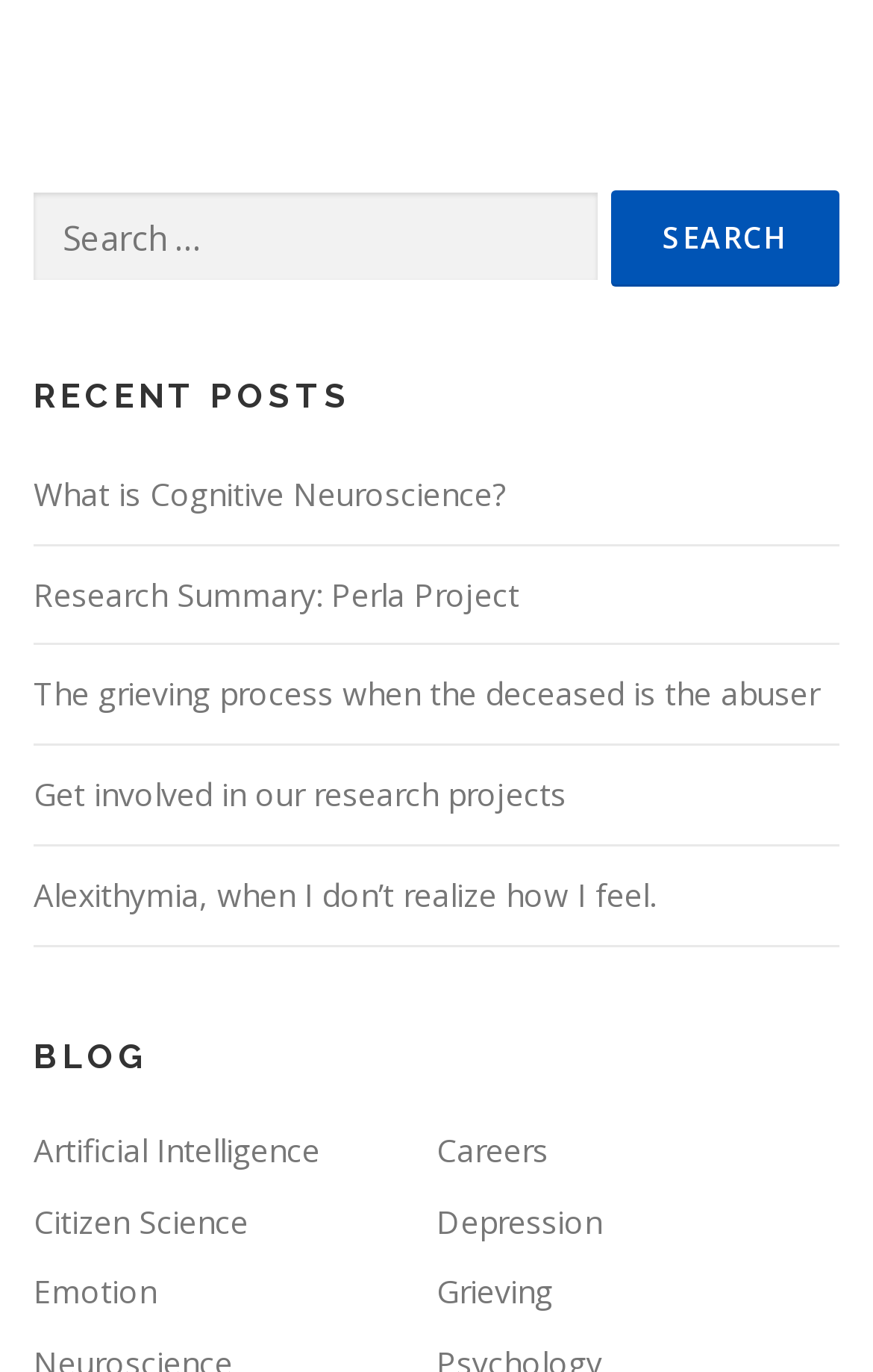How many links are under the 'BLOG' section?
Respond to the question with a single word or phrase according to the image.

6